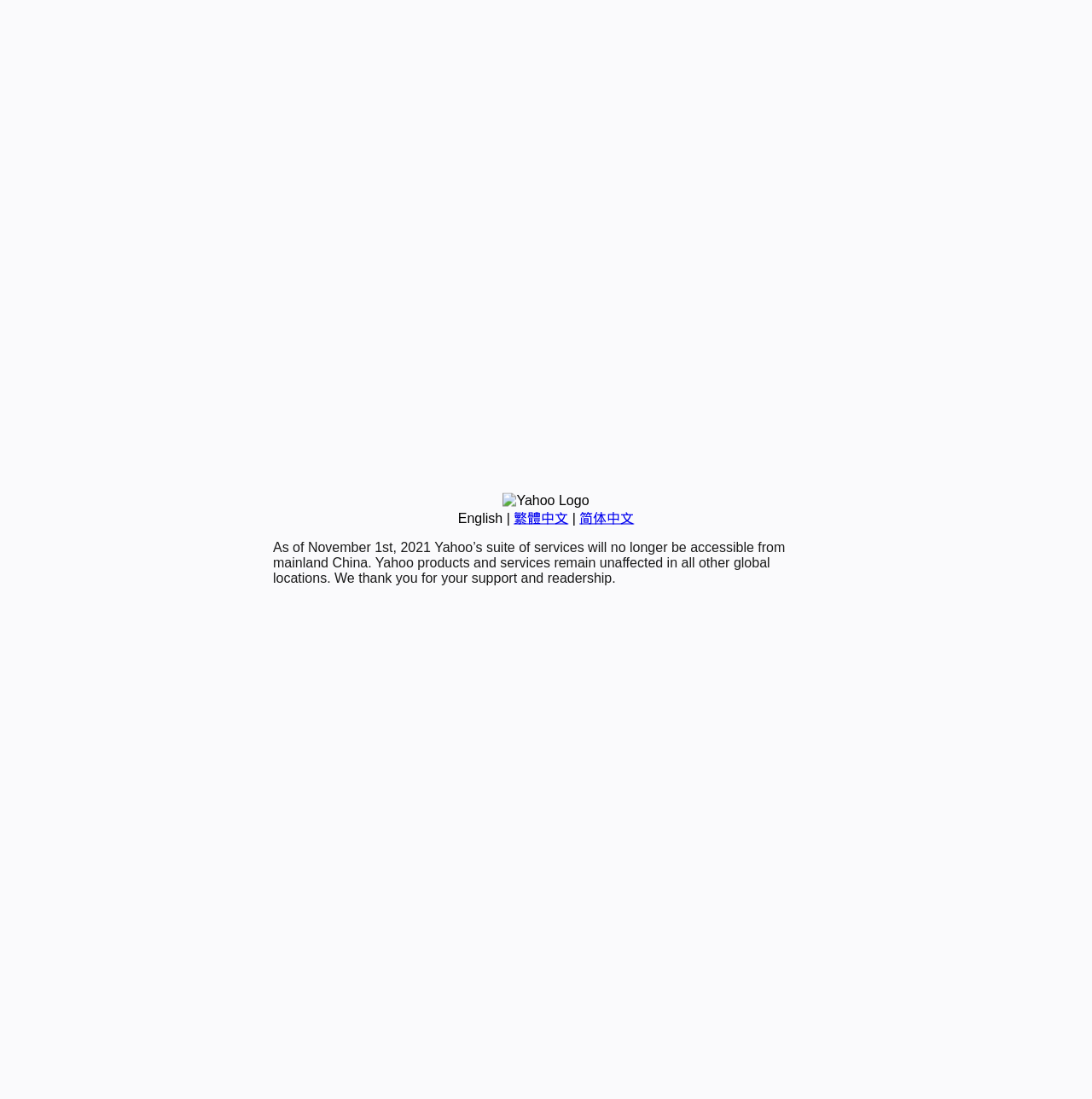Given the description of the UI element: "World artist", predict the bounding box coordinates in the form of [left, top, right, bottom], with each value being a float between 0 and 1.

None